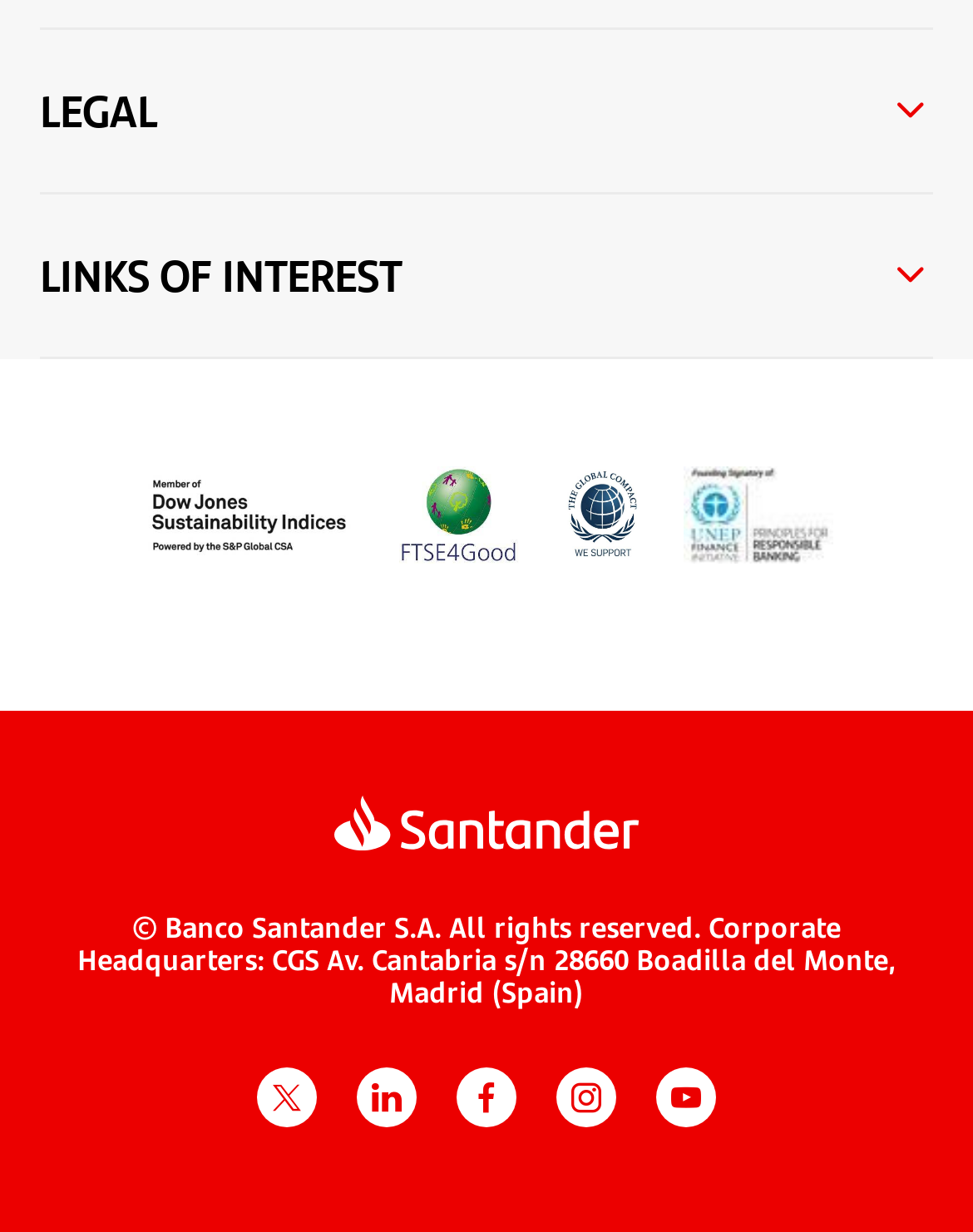Please indicate the bounding box coordinates for the clickable area to complete the following task: "Go to United Nations Environment Programme - Finance Initiative". The coordinates should be specified as four float numbers between 0 and 1, i.e., [left, top, right, bottom].

[0.704, 0.357, 0.856, 0.479]